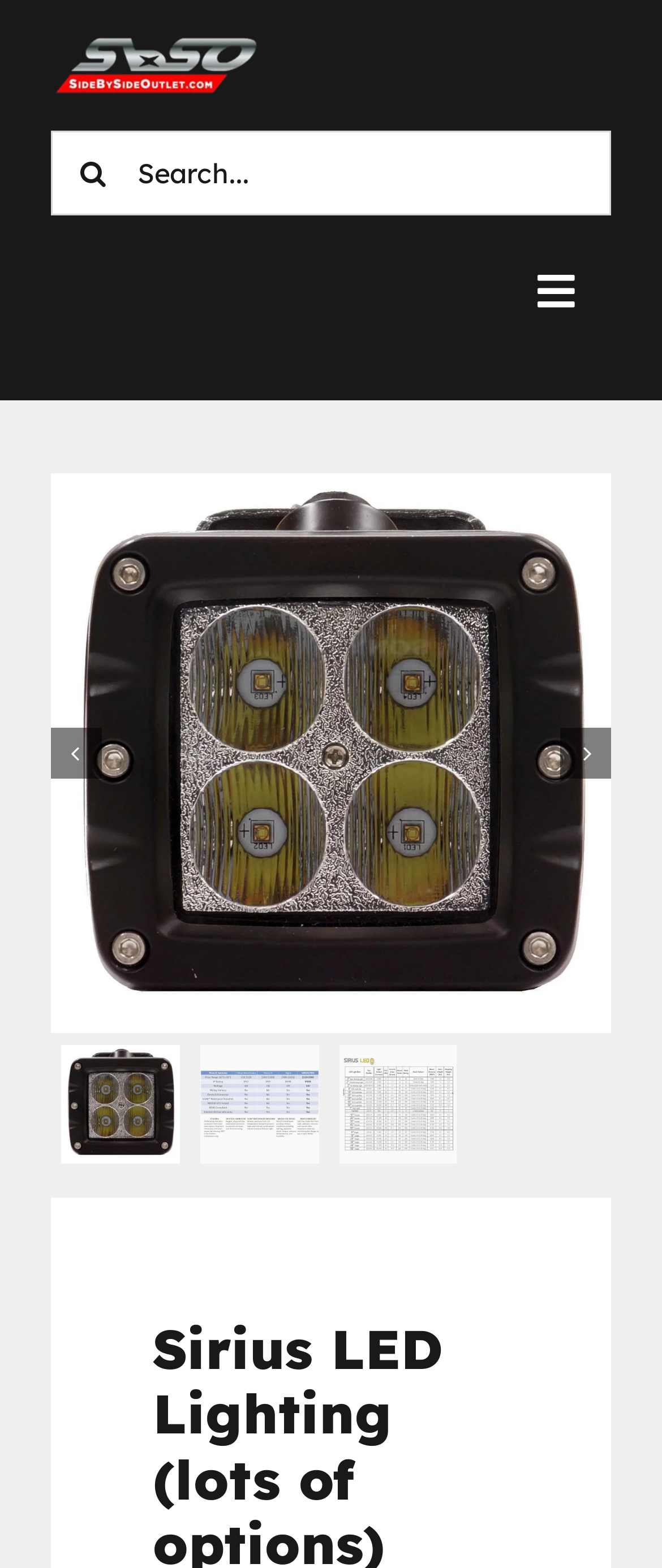Generate the main heading text from the webpage.

Sirius LED Lighting (lots of options)